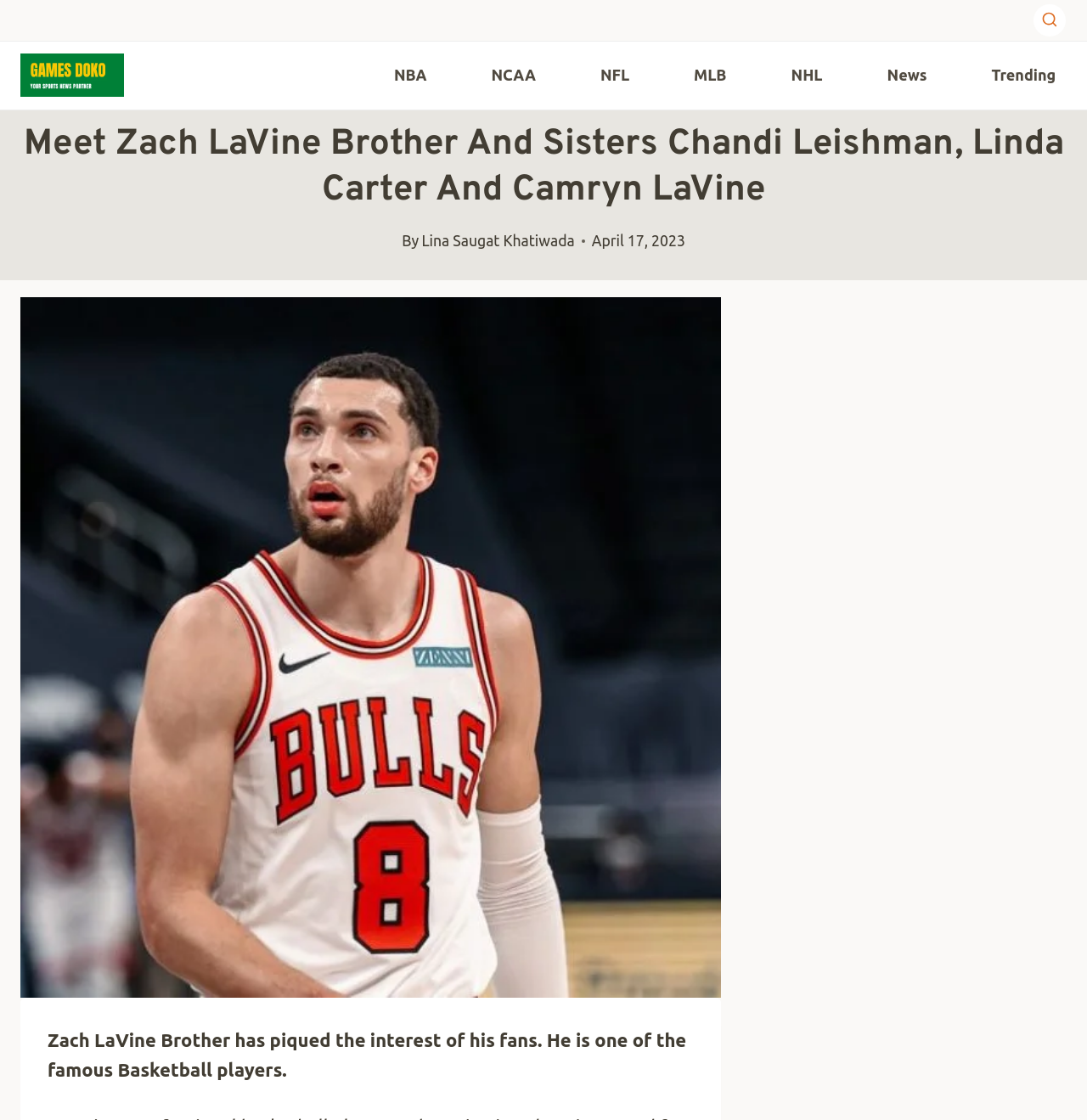What is the name of the website?
Provide a well-explained and detailed answer to the question.

The name of the website is mentioned as 'Games Doko' in the top-left corner of the webpage, along with its logo.